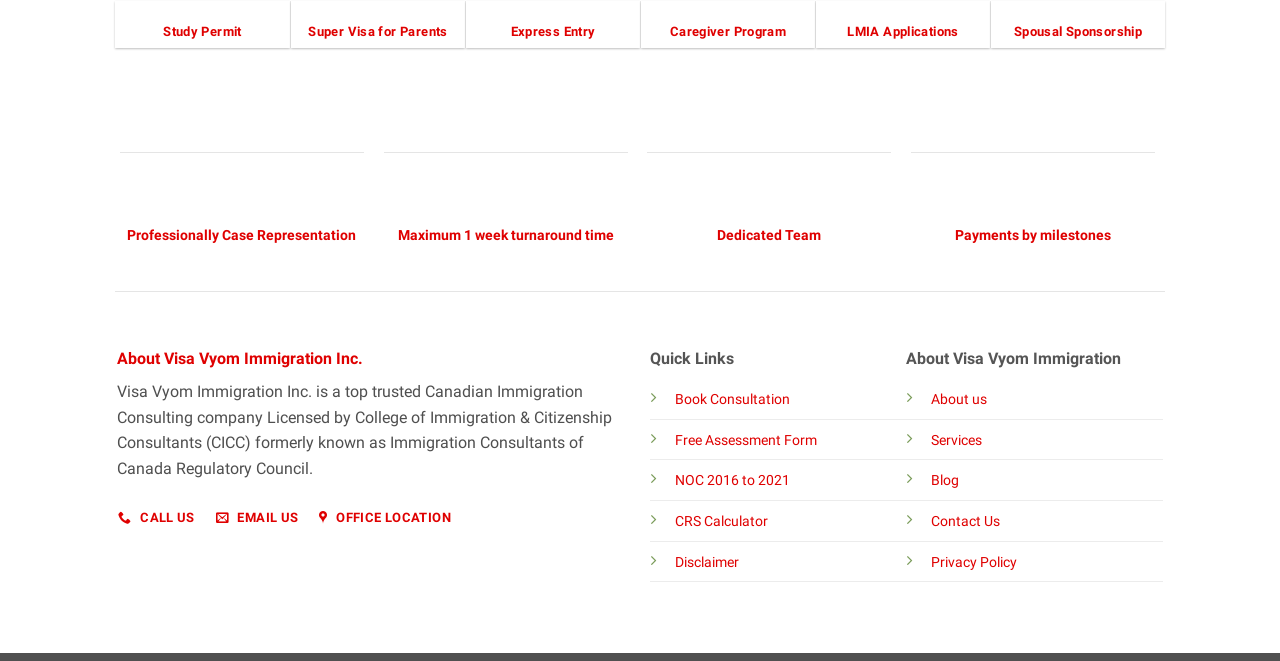What services does Visa Vyom Immigration Inc. offer?
Please elaborate on the answer to the question with detailed information.

Based on the webpage, Visa Vyom Immigration Inc. is a Canadian Immigration Consulting company, and it offers various services related to immigration, including Study Permit, Super Visa for Parents, Express Entry, Caregiver Program, LMIA Applications, and Spousal Sponsorship, as indicated by the links at the top of the page.